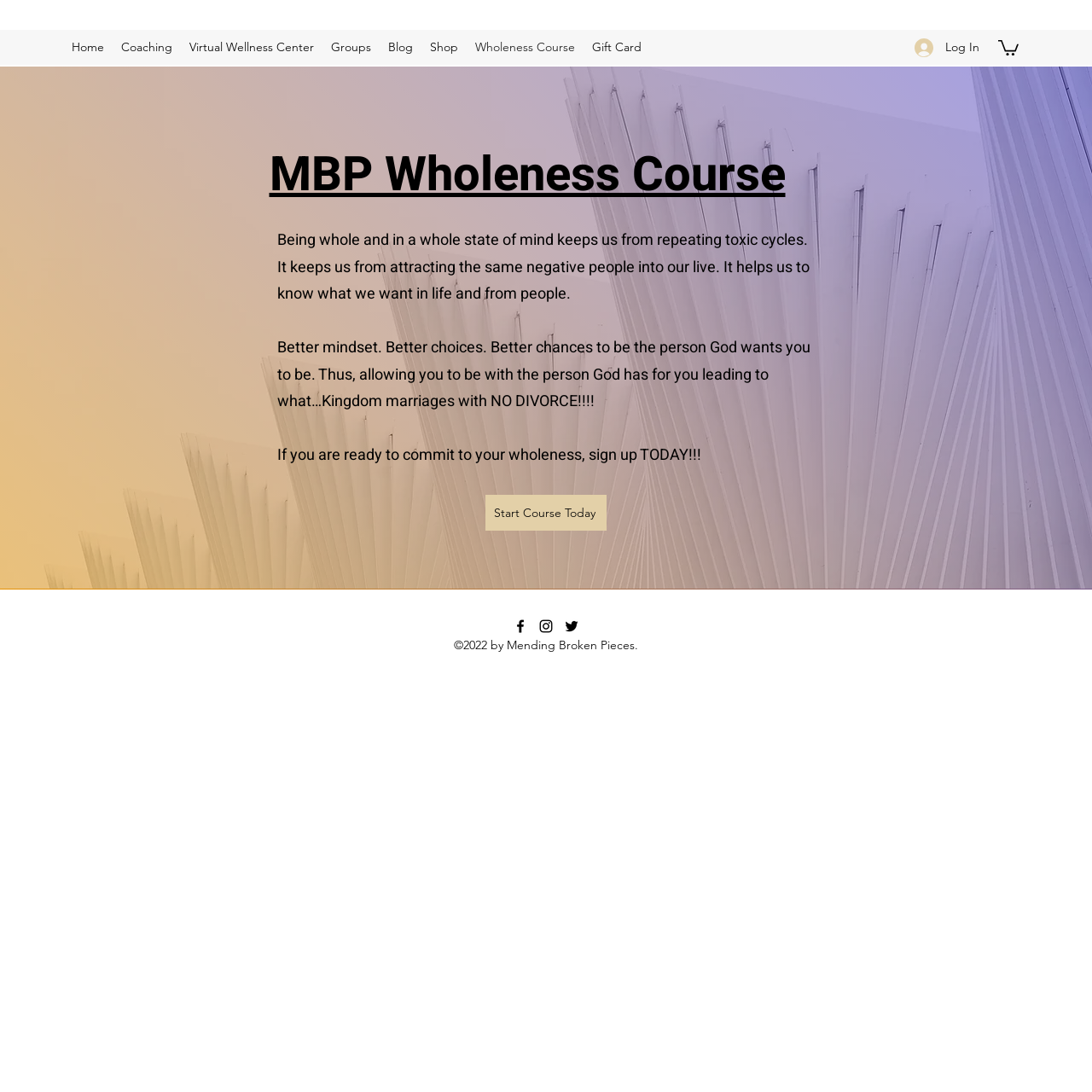Please determine the bounding box coordinates of the element's region to click in order to carry out the following instruction: "Start the Wholeness Course today". The coordinates should be four float numbers between 0 and 1, i.e., [left, top, right, bottom].

[0.445, 0.453, 0.555, 0.486]